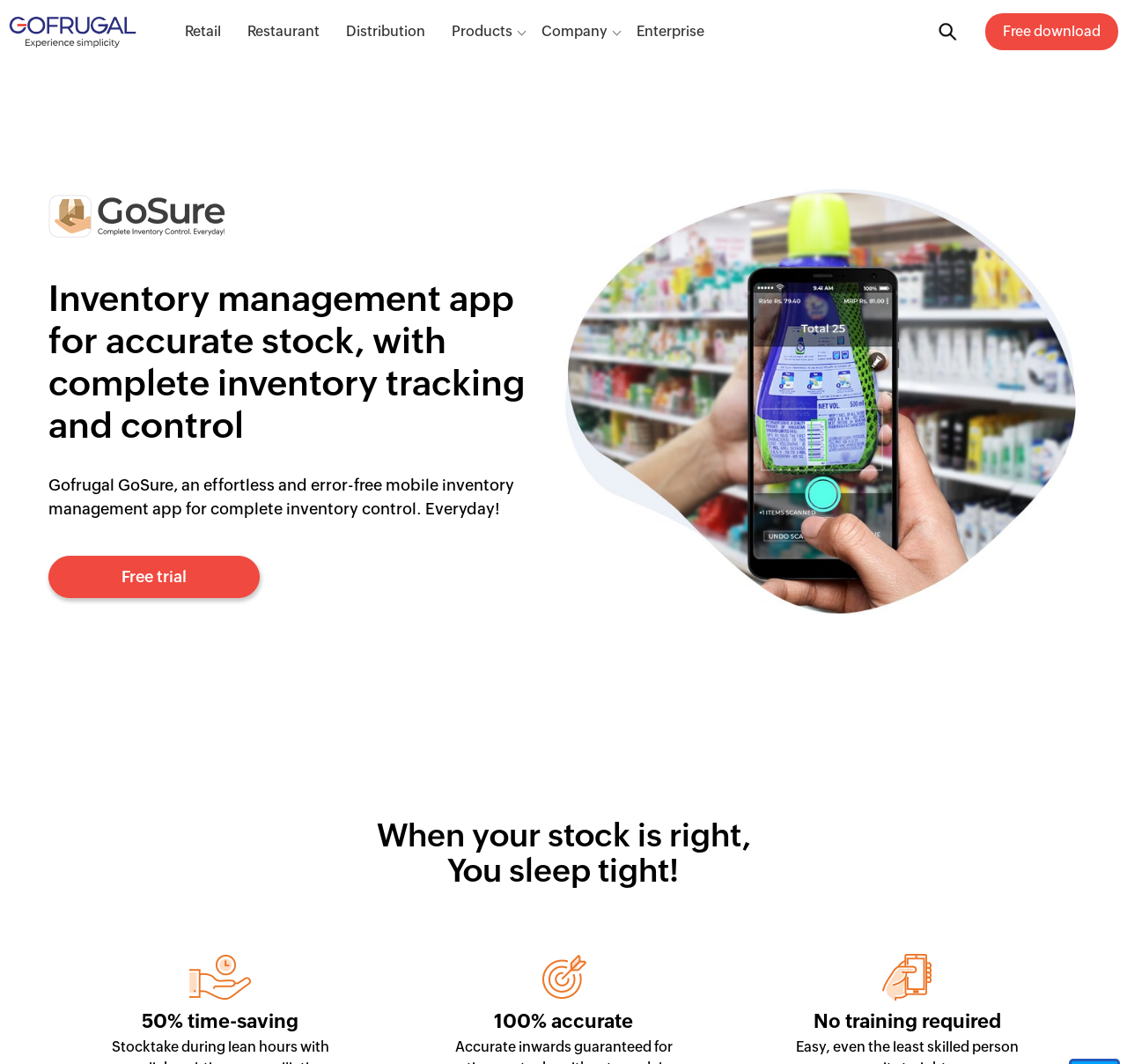Give a one-word or short phrase answer to this question: 
What type of businesses can use this app?

Retail, Restaurant, Distribution